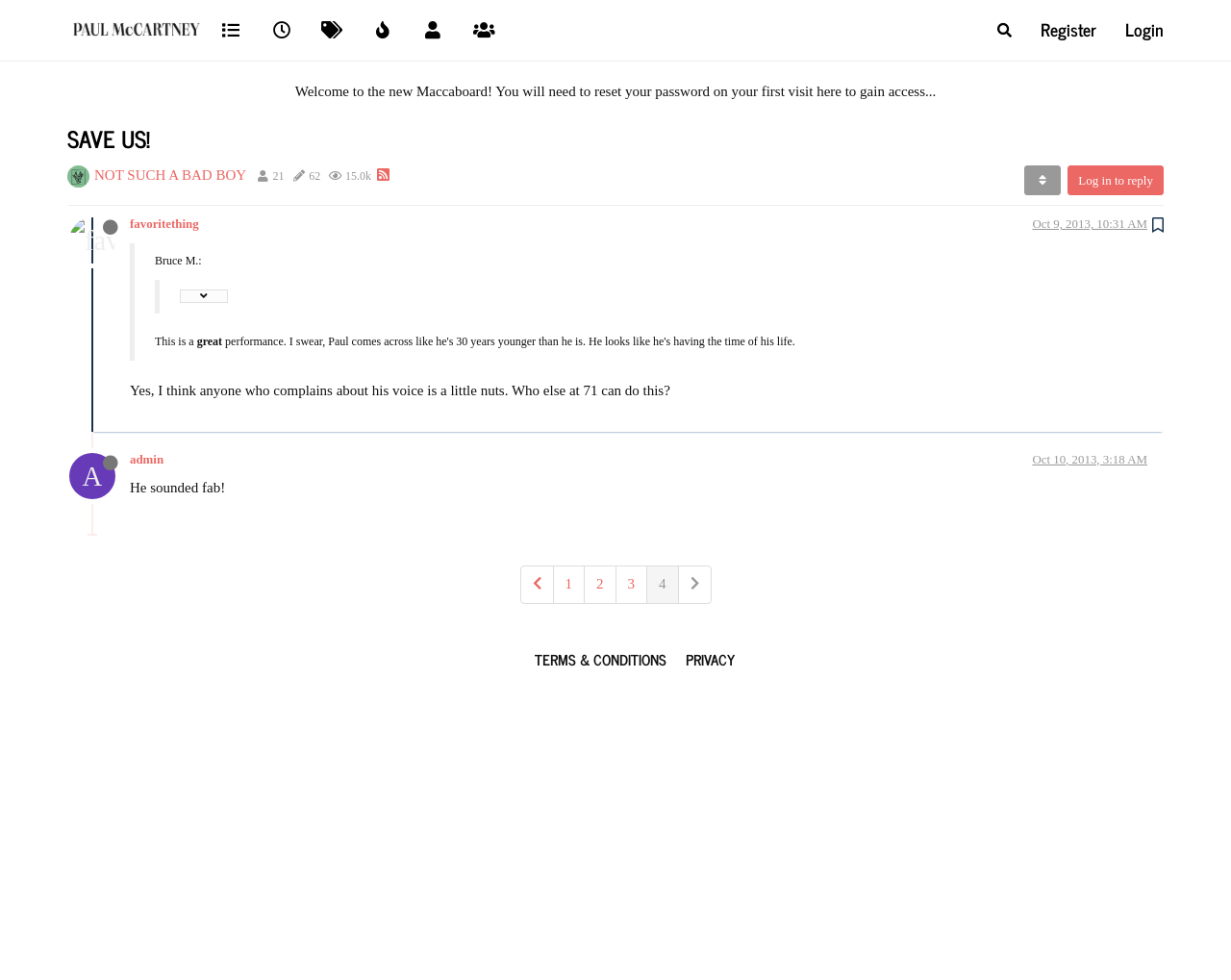How many links are there in the top navigation bar?
Look at the image and respond to the question as thoroughly as possible.

The top navigation bar contains links with icons such as '', '', '', '', '', '', and 'Register' and 'Login' which makes a total of 7 links.